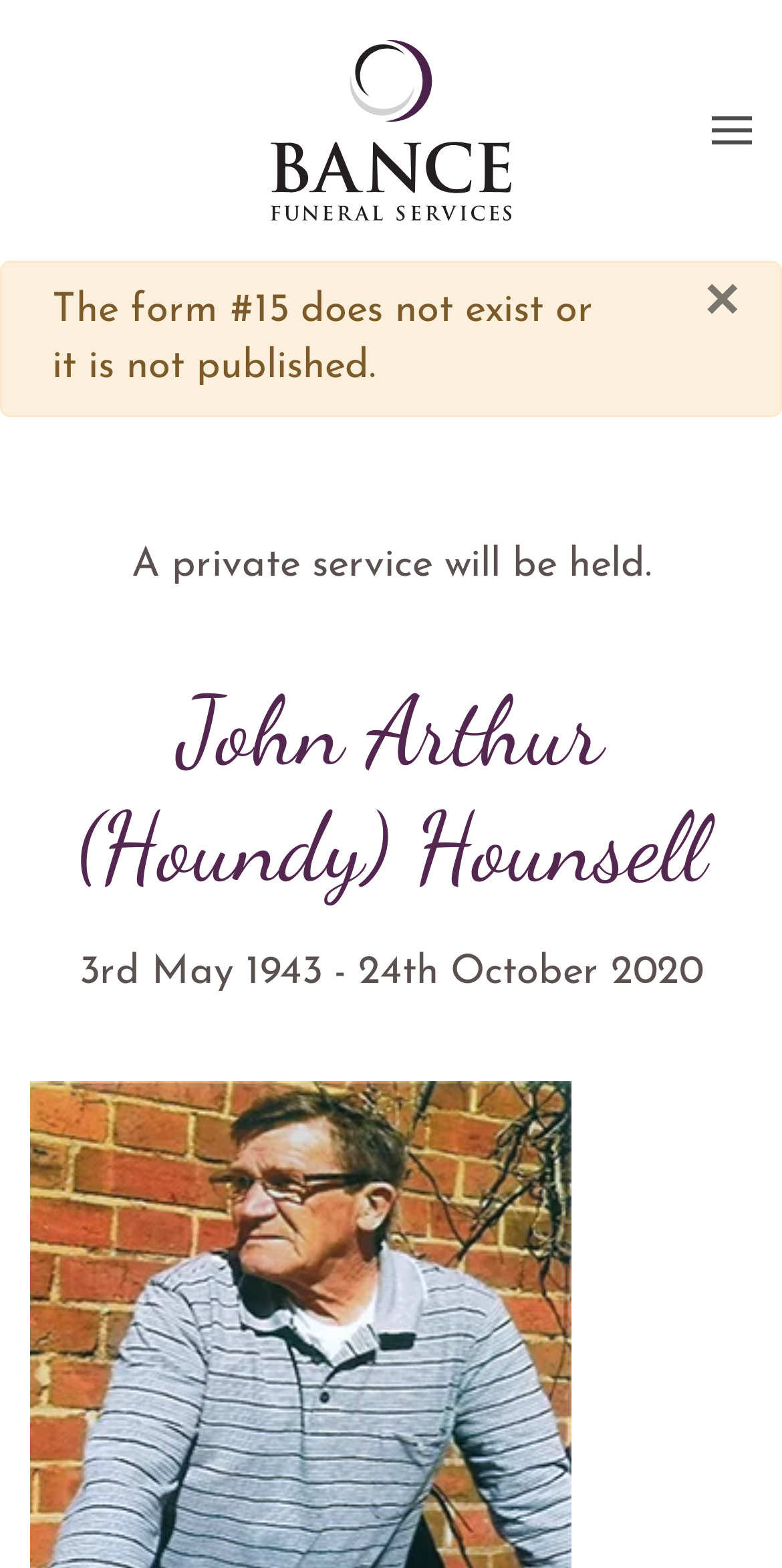Detail the webpage's structure and highlights in your description.

This webpage is a funeral notice for John Arthur (Houndy) Hounsell, who passed away on October 24th, 2020. At the top left of the page, there is a link to "Skip to main content" and a link to "Back to home" with an image of John Bance next to it. On the top right, there is a button to "Open menu" with a small icon above it.

Below the top navigation, there is a warning alert box that takes up the full width of the page. The box contains a "Close" button on the right side and two lines of text: "Warning" and "The form #15 does not exist or it is not published." 

Under the warning box, there is a paragraph of text that spans most of the page's width, stating "A private service will be held." 

The main content of the page is a tribute to John Arthur Hounsell, with a large heading displaying his name. Below the heading, there is a line of text showing his birth and death dates: "3rd May 1943 - 24th October 2020".